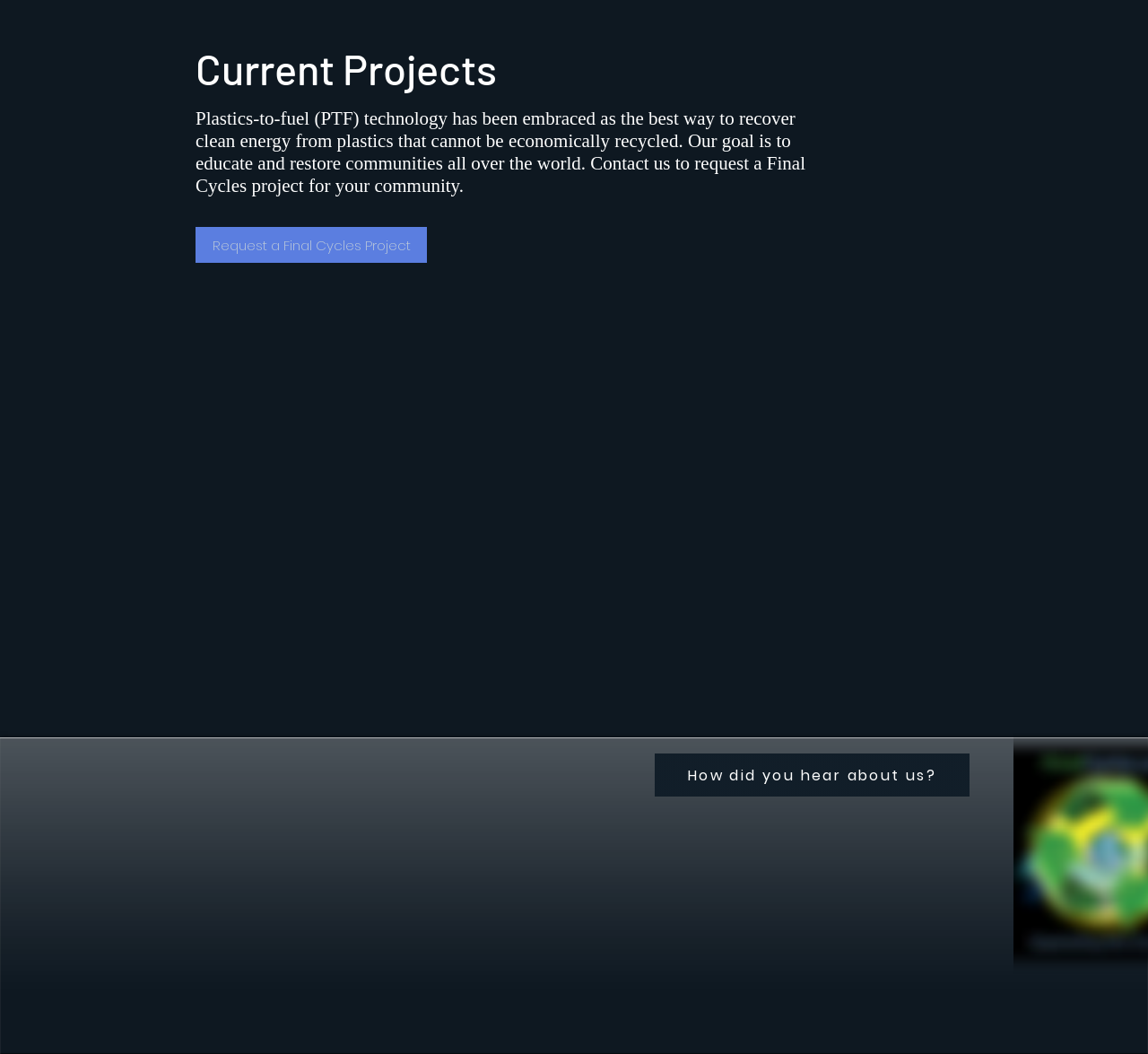Give a concise answer using only one word or phrase for this question:
What social media platforms are available for connection?

Facebook and LinkedIn